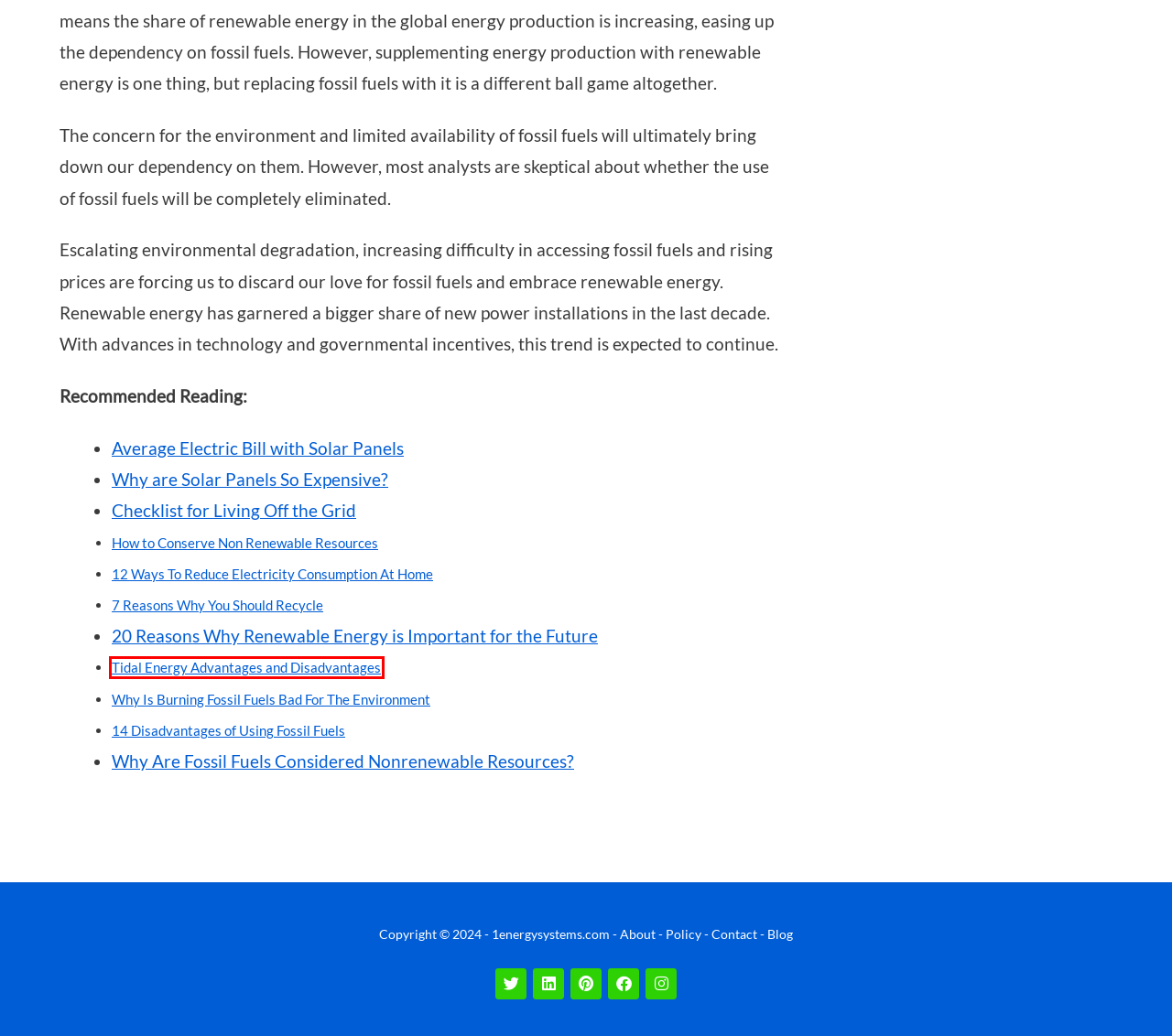Given a webpage screenshot featuring a red rectangle around a UI element, please determine the best description for the new webpage that appears after the element within the bounding box is clicked. The options are:
A. About us
B. 7 Reasons Why You Should Recycle
C. 12 Ways To Reduce Electricity Consumption At Home
D. Checklist for Living Off the Grid
E. How to Conserve Non Renewable Resources
F. Contact - One Energy System
G. Tidal Energy Advantages and Disadvantages
H. Average Electric Bill with Solar Panels :The Uncovered Truth

G